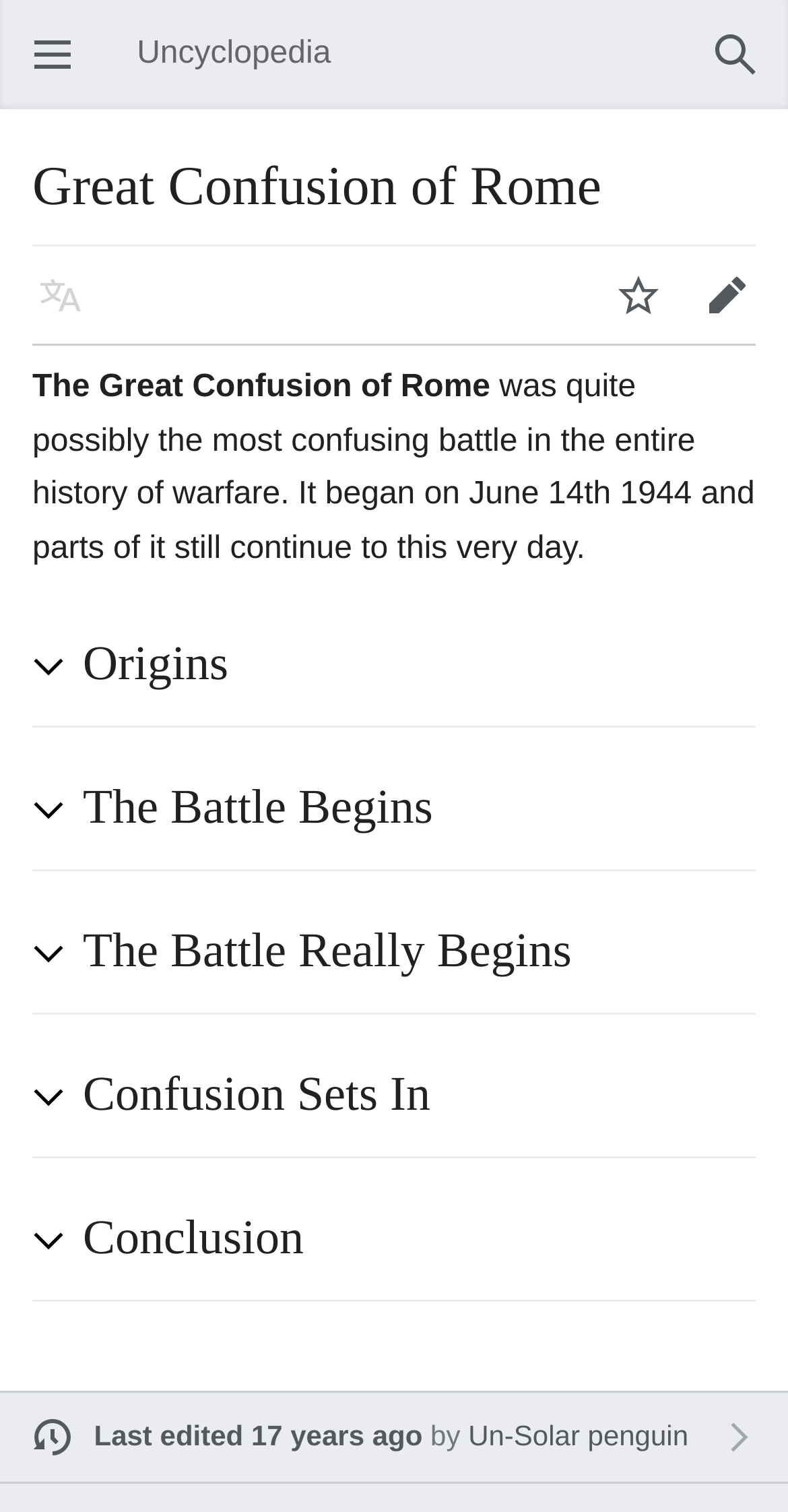Identify and generate the primary title of the webpage.

Great Confusion of Rome